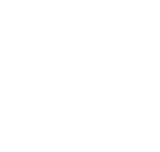What is the waist style of the track pants?
Provide an in-depth answer to the question, covering all aspects.

The caption describes the pants as high-waisted, which implies that they have a higher rise than regular pants, providing additional coverage and support for the wearer.